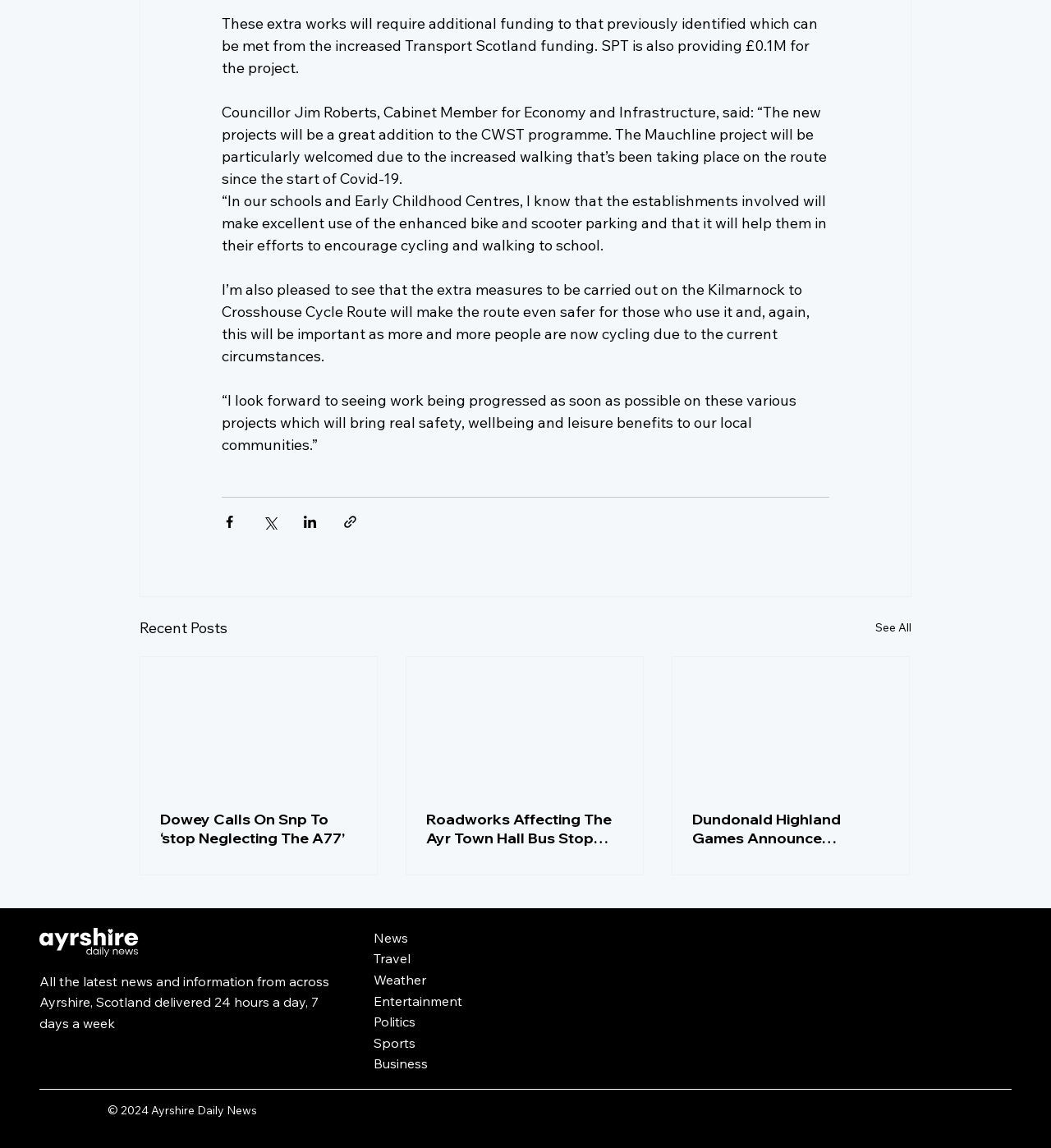Respond to the question below with a single word or phrase:
What is the name of the event mentioned in the article with the link 'Dundonald Highland Games Announce Chieftain'?

Dundonald Highland Games